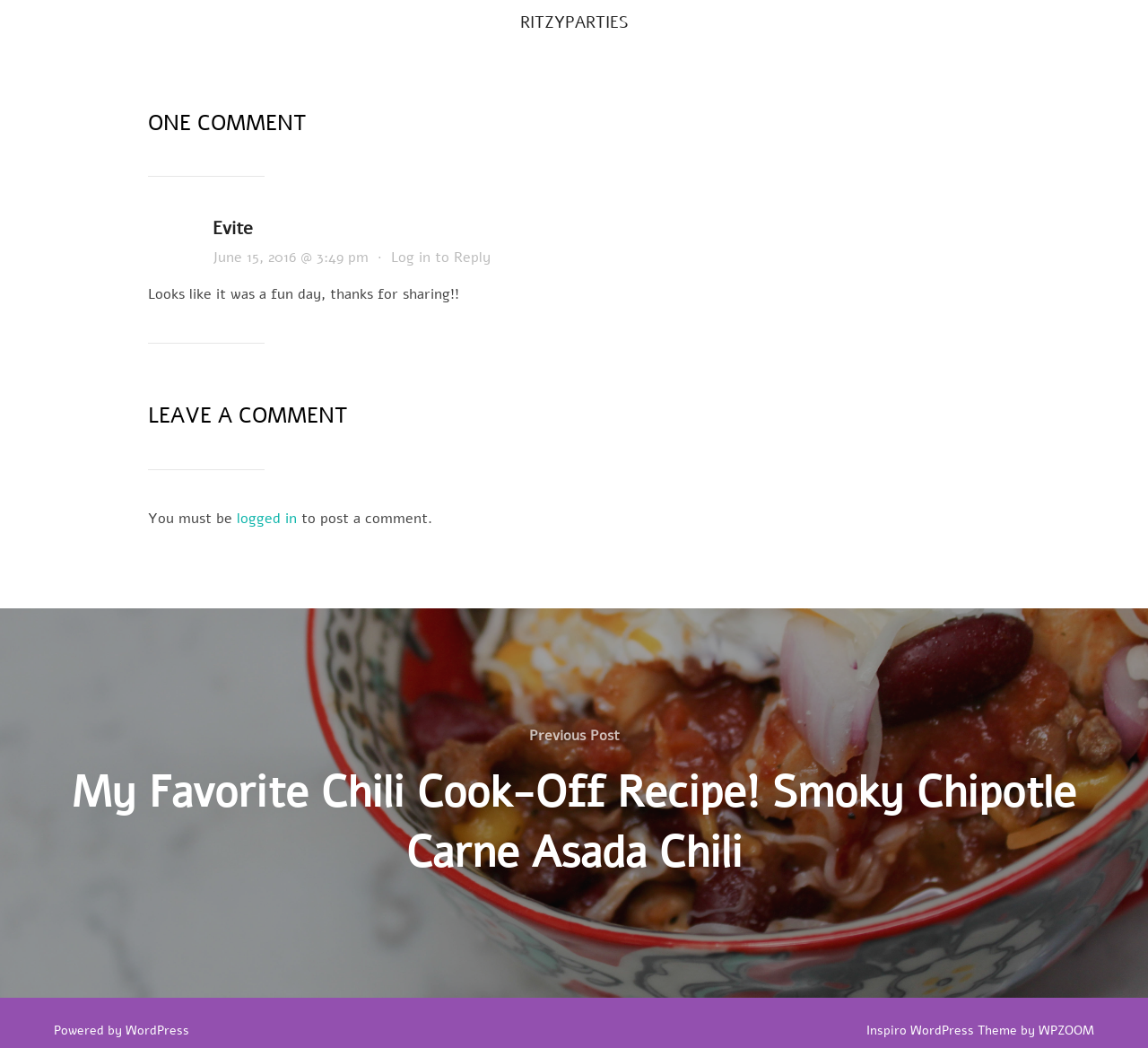Locate the bounding box coordinates of the element's region that should be clicked to carry out the following instruction: "Go to Previous Post". The coordinates need to be four float numbers between 0 and 1, i.e., [left, top, right, bottom].

[0.0, 0.58, 1.0, 0.952]